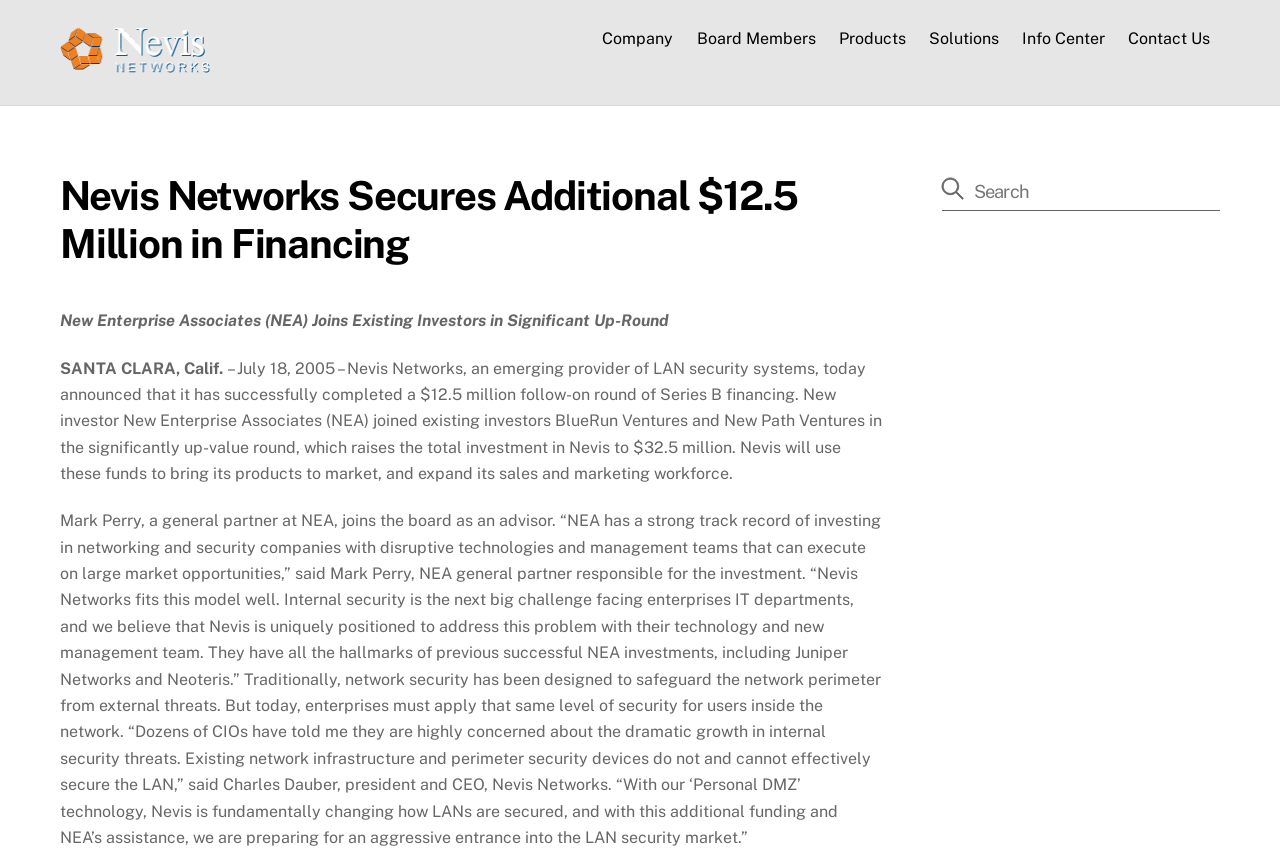Predict the bounding box of the UI element based on the description: "About". The coordinates should be four float numbers between 0 and 1, formatted as [left, top, right, bottom].

None